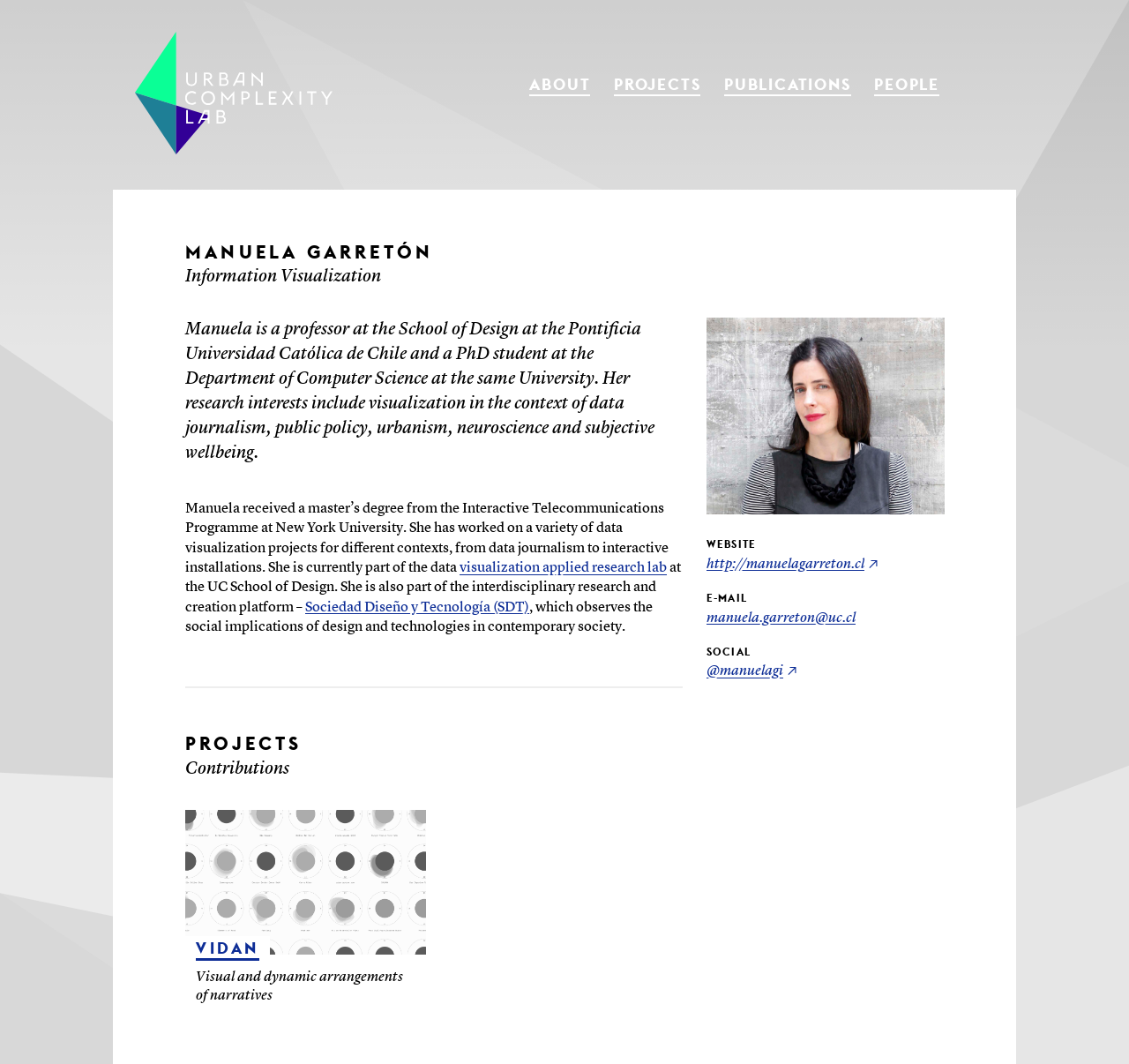Locate and provide the bounding box coordinates for the HTML element that matches this description: "Strategy".

None